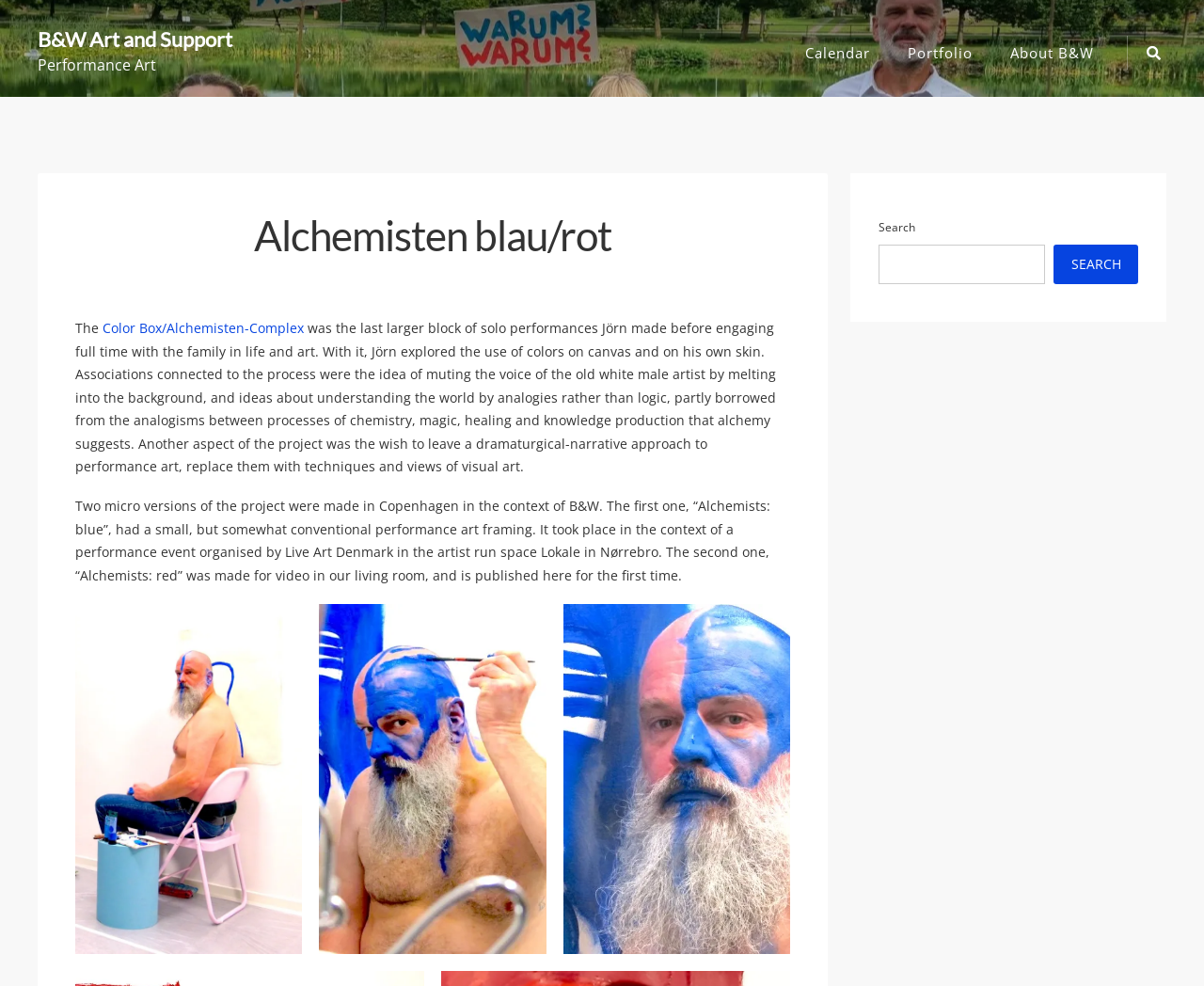Determine the bounding box coordinates for the UI element matching this description: "Search".

[0.875, 0.248, 0.945, 0.288]